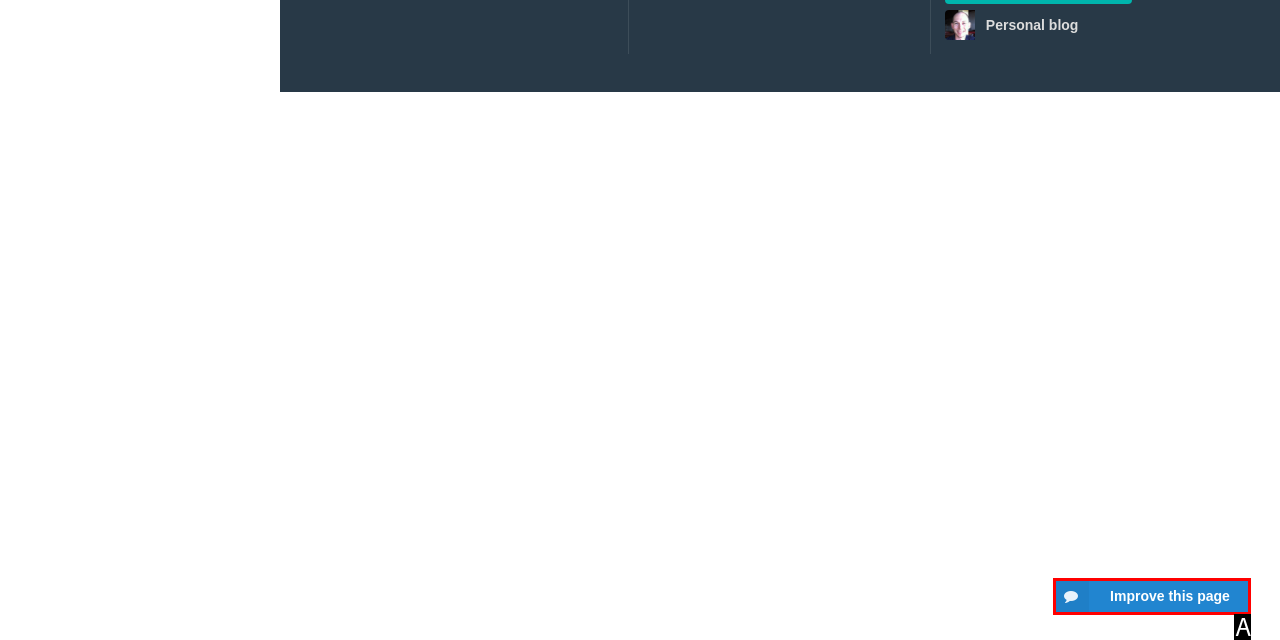Find the HTML element that matches the description provided: Improve this page
Answer using the corresponding option letter.

A